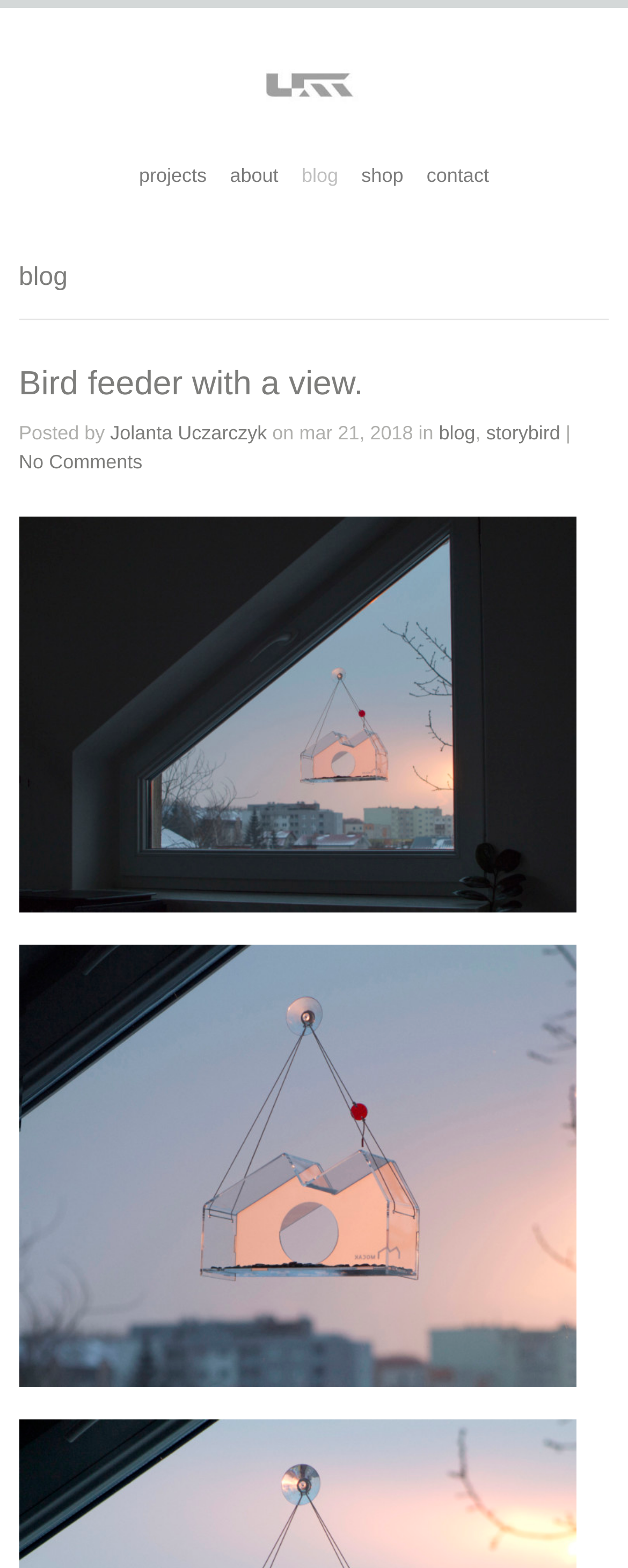What is the category of the blog post?
Look at the image and respond with a single word or a short phrase.

storybird